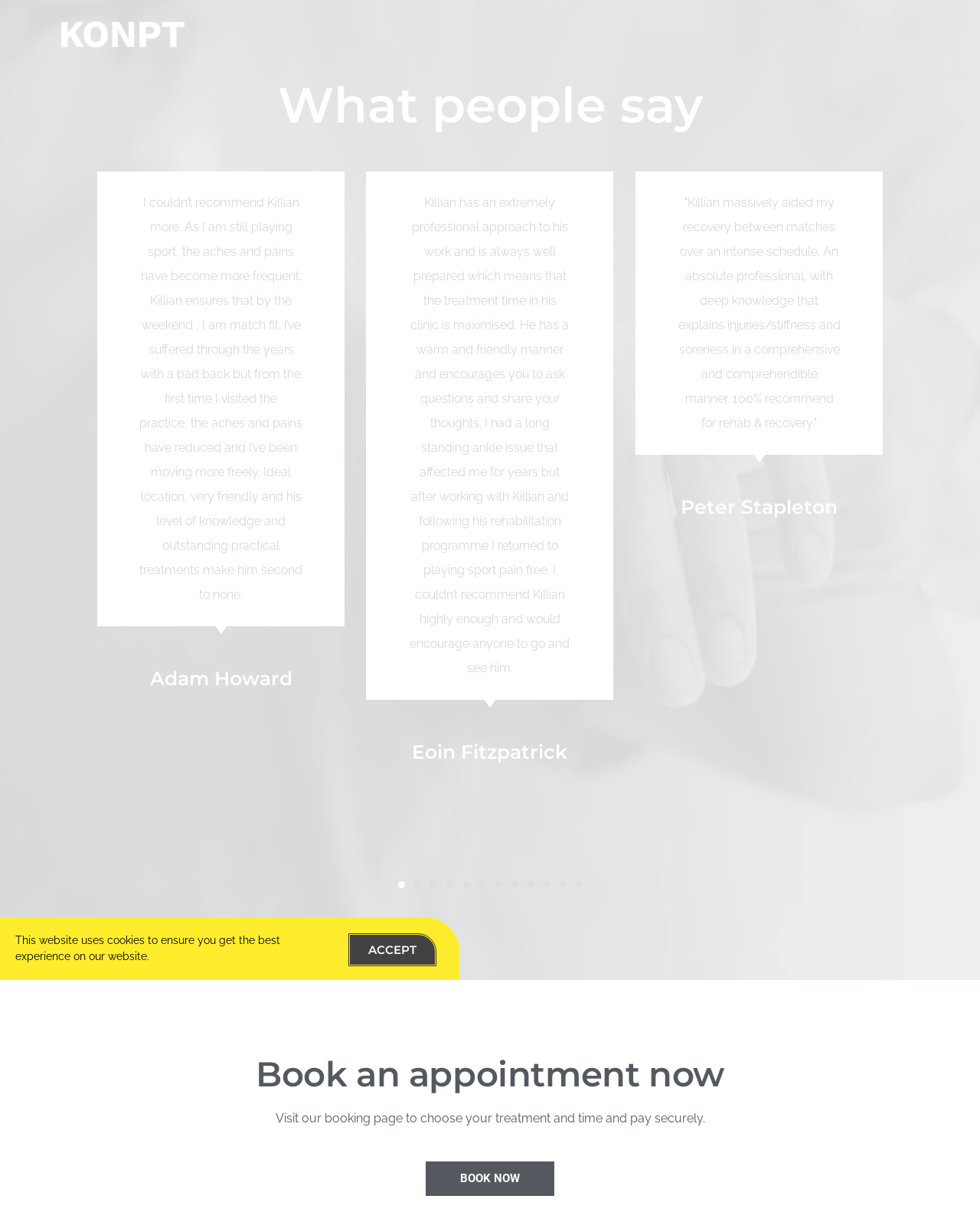Create a full and detailed caption for the entire webpage.

The webpage is titled "Testimonials – KONPT" and has a navigation menu at the top with links to "Home", "About", "Contact", "Testimonials", and "Treatments". On the top right, there are links to "Book Now" and social media platforms "Instagram" and "Facebook". 

Below the navigation menu, there is a heading "What people say" followed by a section showcasing testimonials from clients. The section is divided into three groups, each containing a testimonial and the name of the client. The testimonials are lengthy and describe the clients' positive experiences with Killian, a professional in the field. The clients' names, Adam Howard, Eoin Fitzpatrick, and Peter Stapleton, are displayed below their respective testimonials.

To the right of the testimonials, there are 12 buttons labeled "Go to slide 1" to "Go to slide 12", which likely allow users to navigate through more testimonials.

Further down the page, there is a heading "Book an appointment now" followed by a paragraph of text encouraging users to visit the booking page to choose their treatment and time. Below this, there is a prominent "BOOK NOW" link.

At the very bottom of the page, there is a notice about the website using cookies, with an "ACCEPT" link to the right.